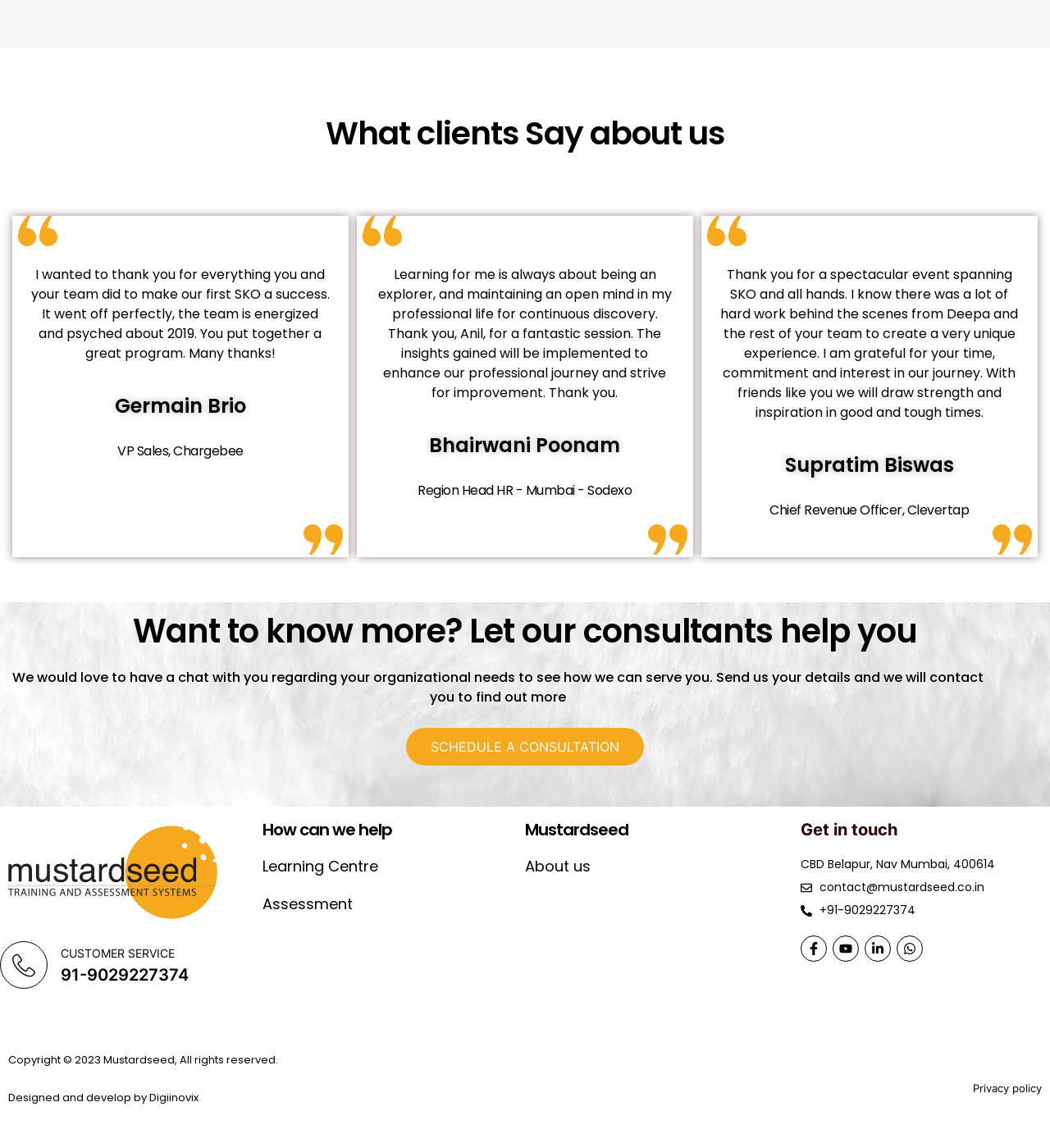Determine the bounding box coordinates for the UI element with the following description: "About us". The coordinates should be four float numbers between 0 and 1, represented as [left, top, right, bottom].

[0.5, 0.746, 0.562, 0.764]